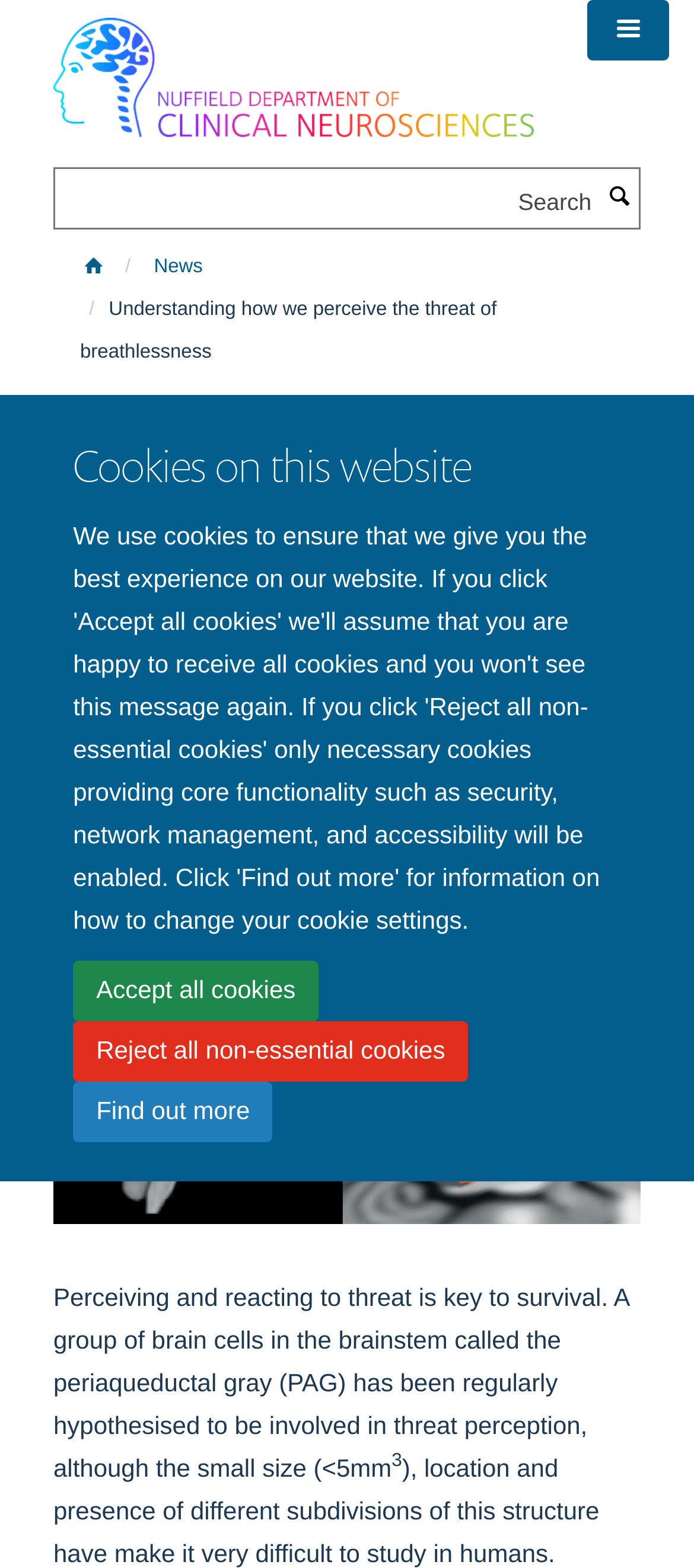Can you give a comprehensive explanation to the question given the content of the image?
What is the purpose of the search box?

I found the answer by looking at the search box and its label, which suggests that it is used to search the website for specific content.